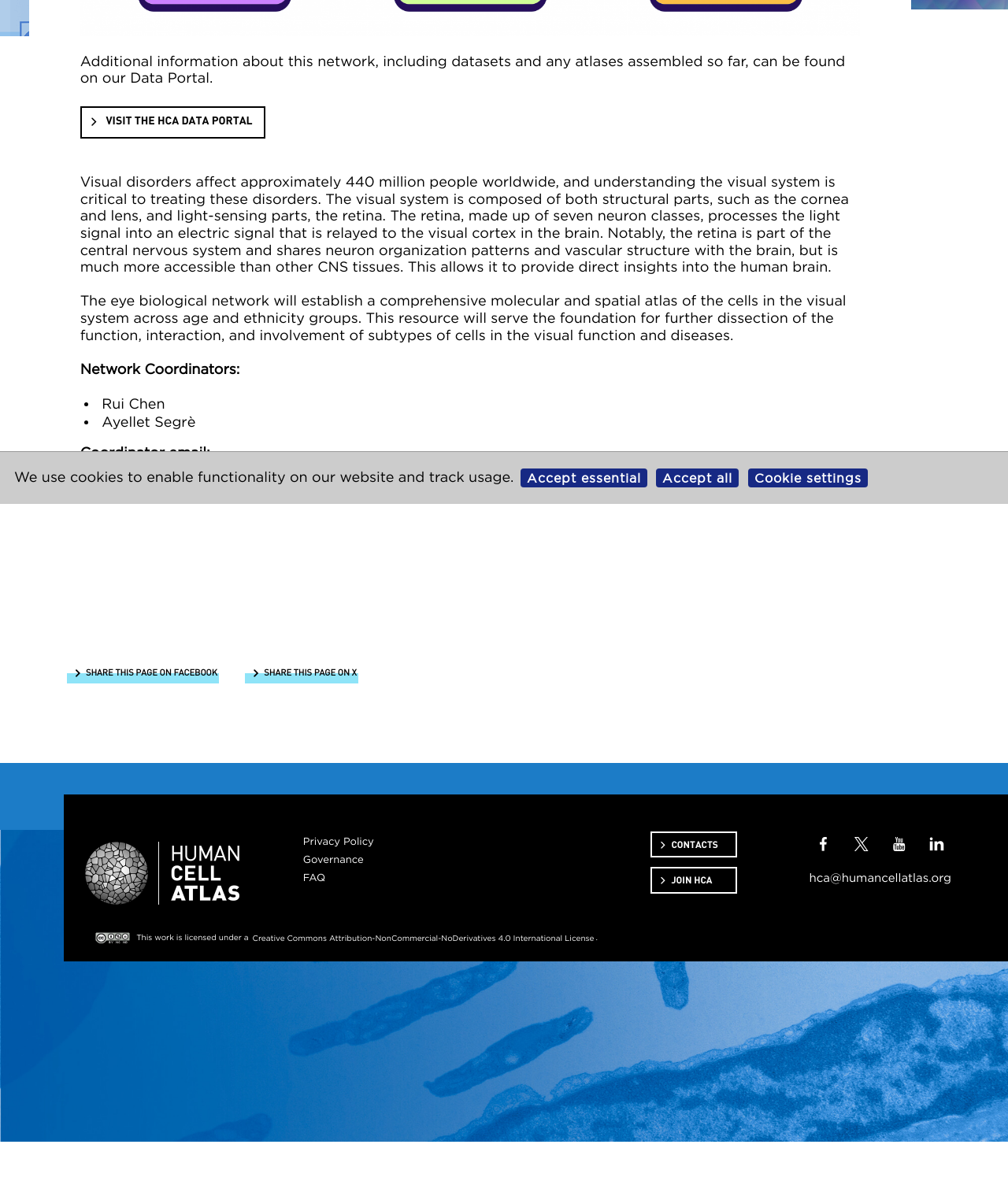Provide the bounding box coordinates of the UI element this sentence describes: "David Ma".

None